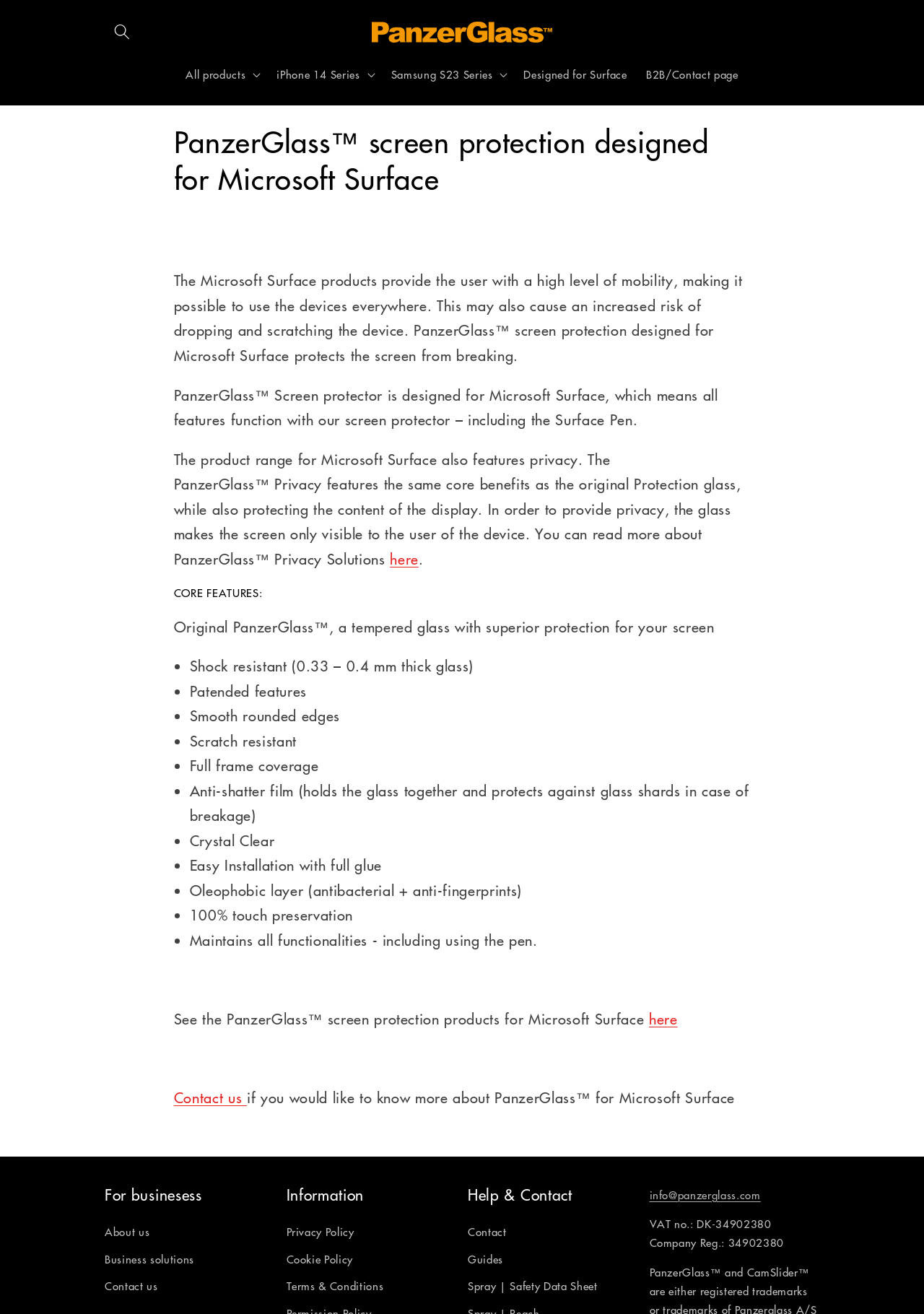Provide the bounding box coordinates of the HTML element this sentence describes: "Spray | Safety Data Sheet".

[0.506, 0.969, 0.646, 0.989]